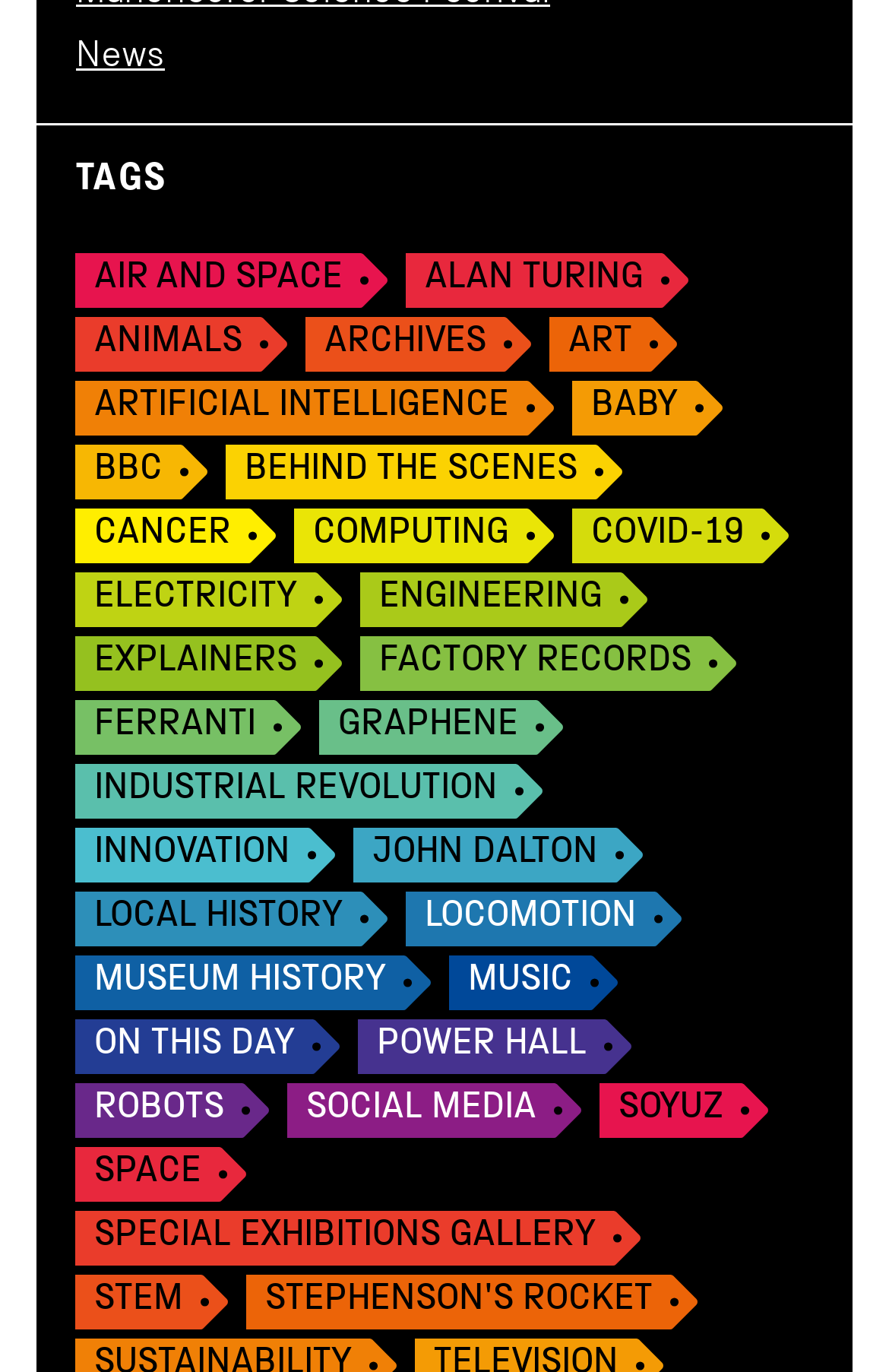Please identify the bounding box coordinates of the element's region that should be clicked to execute the following instruction: "Visit the ARCHIVES". The bounding box coordinates must be four float numbers between 0 and 1, i.e., [left, top, right, bottom].

[0.344, 0.231, 0.598, 0.271]